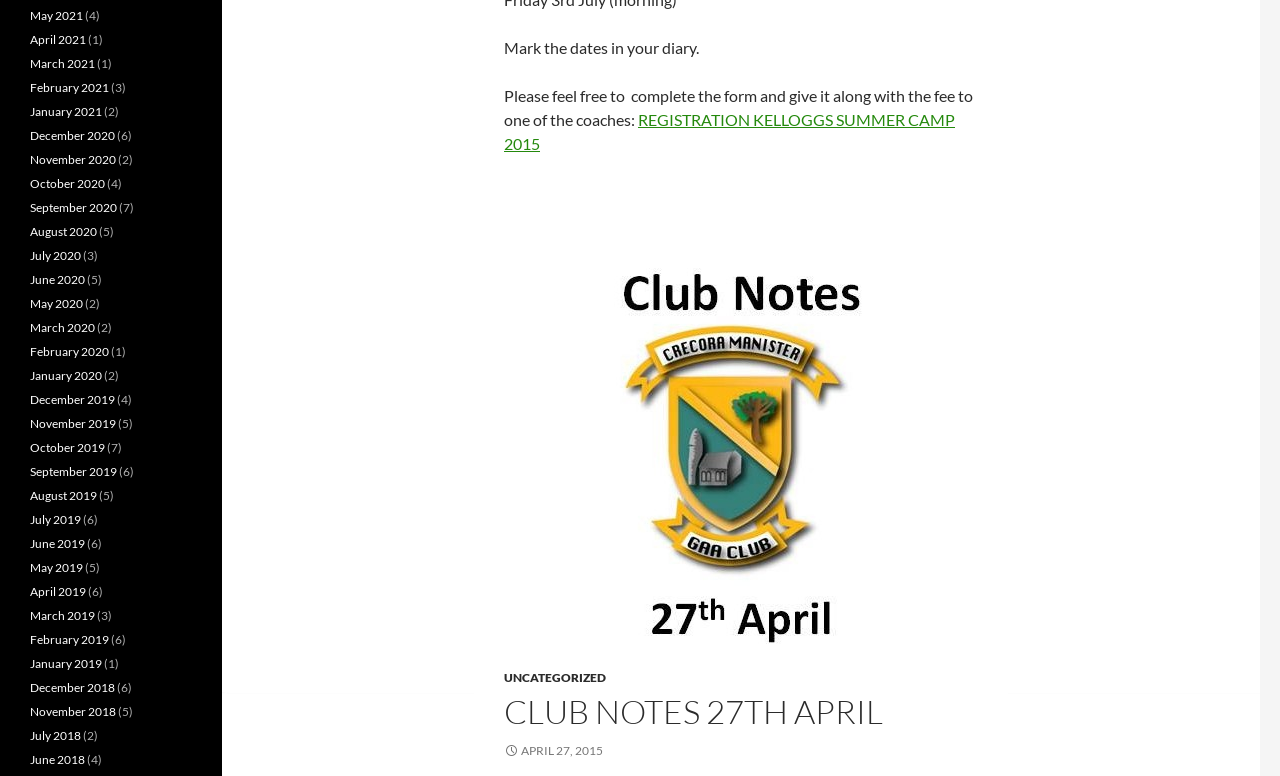Highlight the bounding box coordinates of the element you need to click to perform the following instruction: "Check 'April 2015' post."

[0.394, 0.957, 0.471, 0.977]